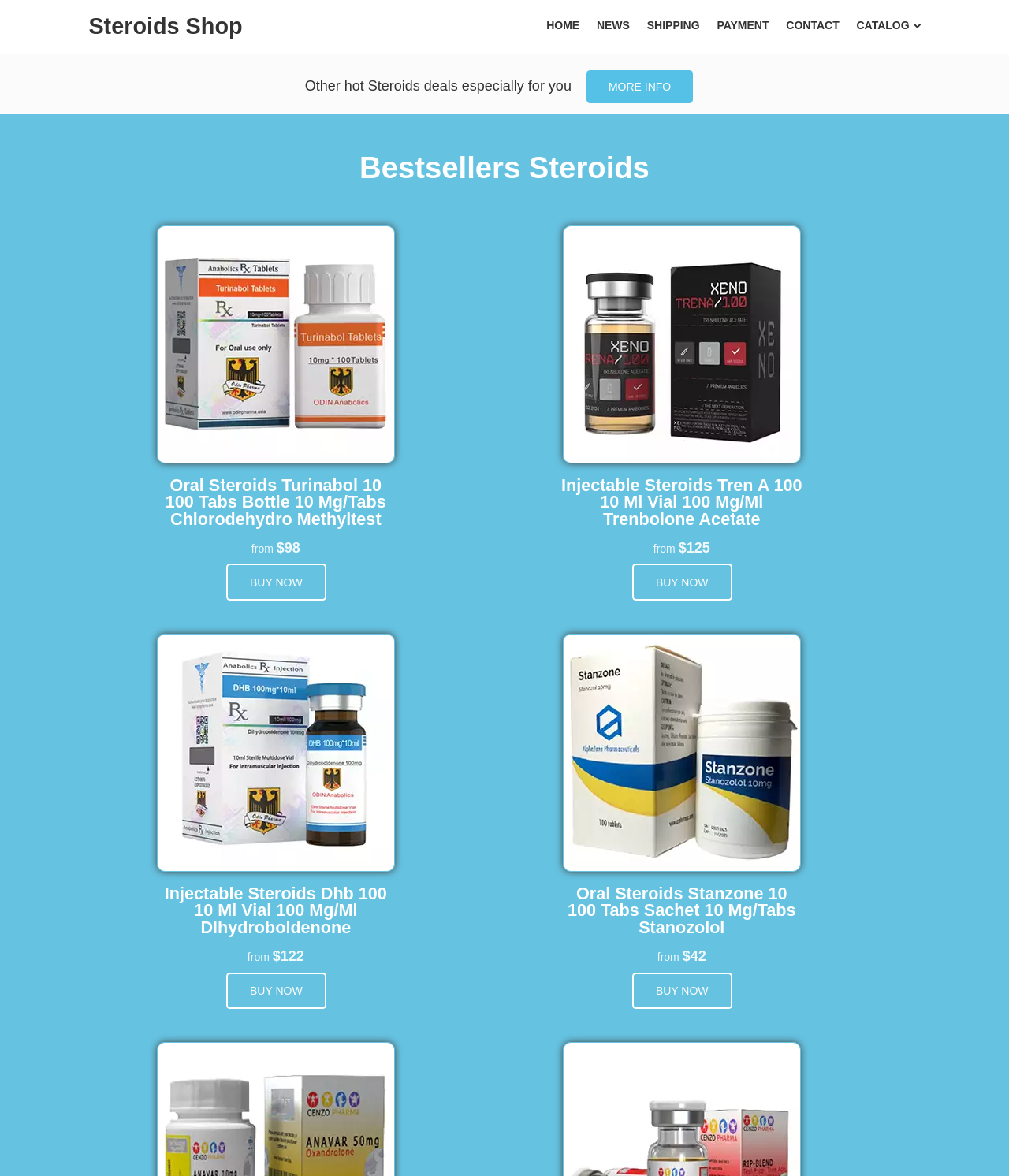What is the price of Injectable Steroids Tren A 100?
Using the image, provide a detailed and thorough answer to the question.

The price of Injectable Steroids Tren A 100 can be found next to the product image, where it says 'from $125'.